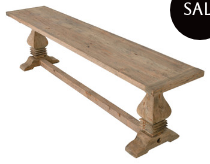Offer a thorough description of the image.

This image showcases the "American Farmhouse Reclaimed Wood Bench," a beautifully crafted piece of furniture that embodies rustic charm and functionality. The bench features a long, sturdy tabletop supported by elegant, intricately designed legs, perfect for both indoor and outdoor settings. A wooden beam runs horizontally beneath the tabletop, providing additional stability. The natural wood finish enhances its reclaimed character, showcasing unique grain patterns and textures. Prominently featured in the corner of the image is a "SALE" tag, indicating that this stylish bench is currently available at a discounted price. The price has been marked down from $799.00 to $399.50, making it an attractive option for anyone looking to add a touch of farmhouse elegance to their space.